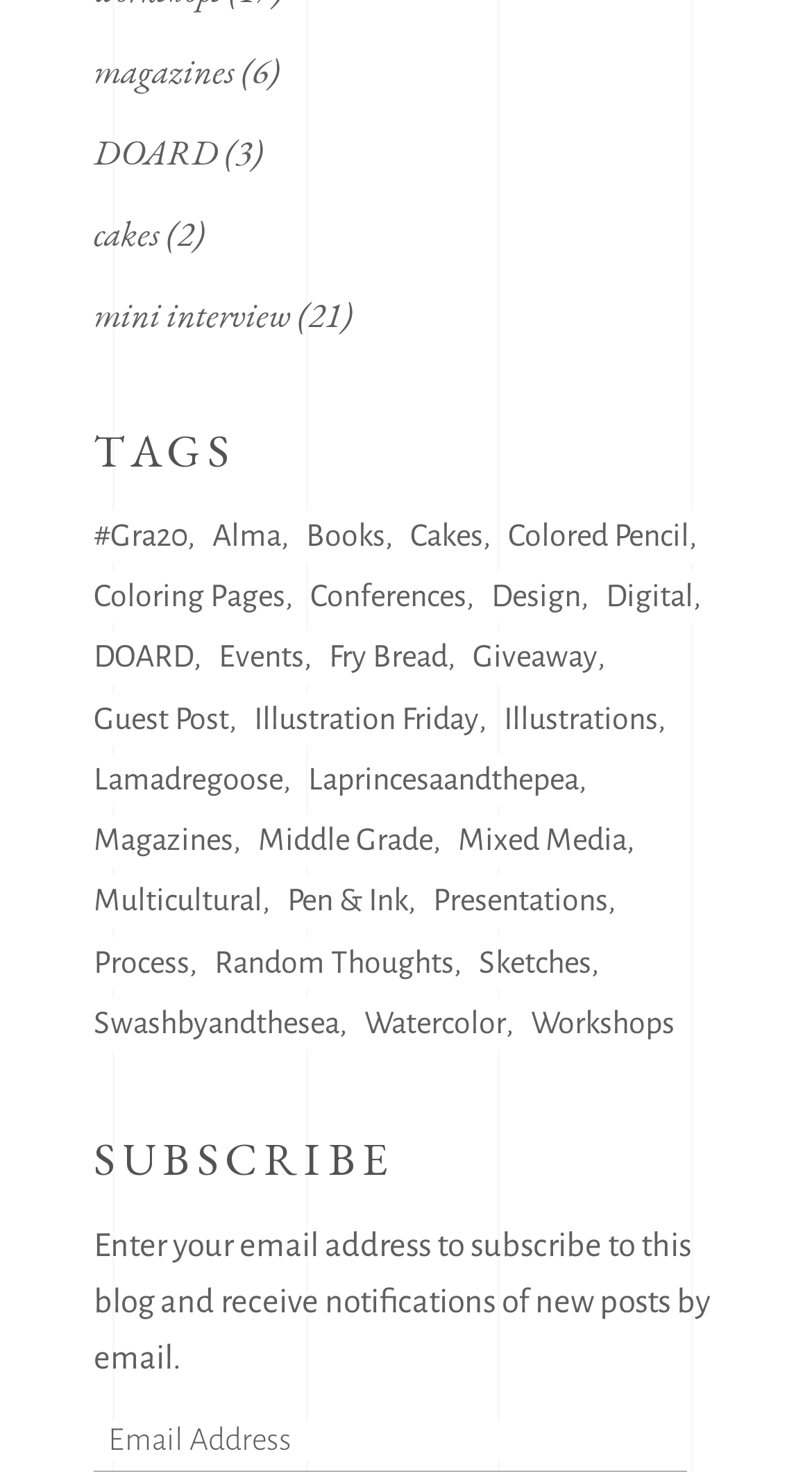Identify the bounding box coordinates for the UI element described as: "swashbyandthesea".

[0.115, 0.678, 0.428, 0.714]